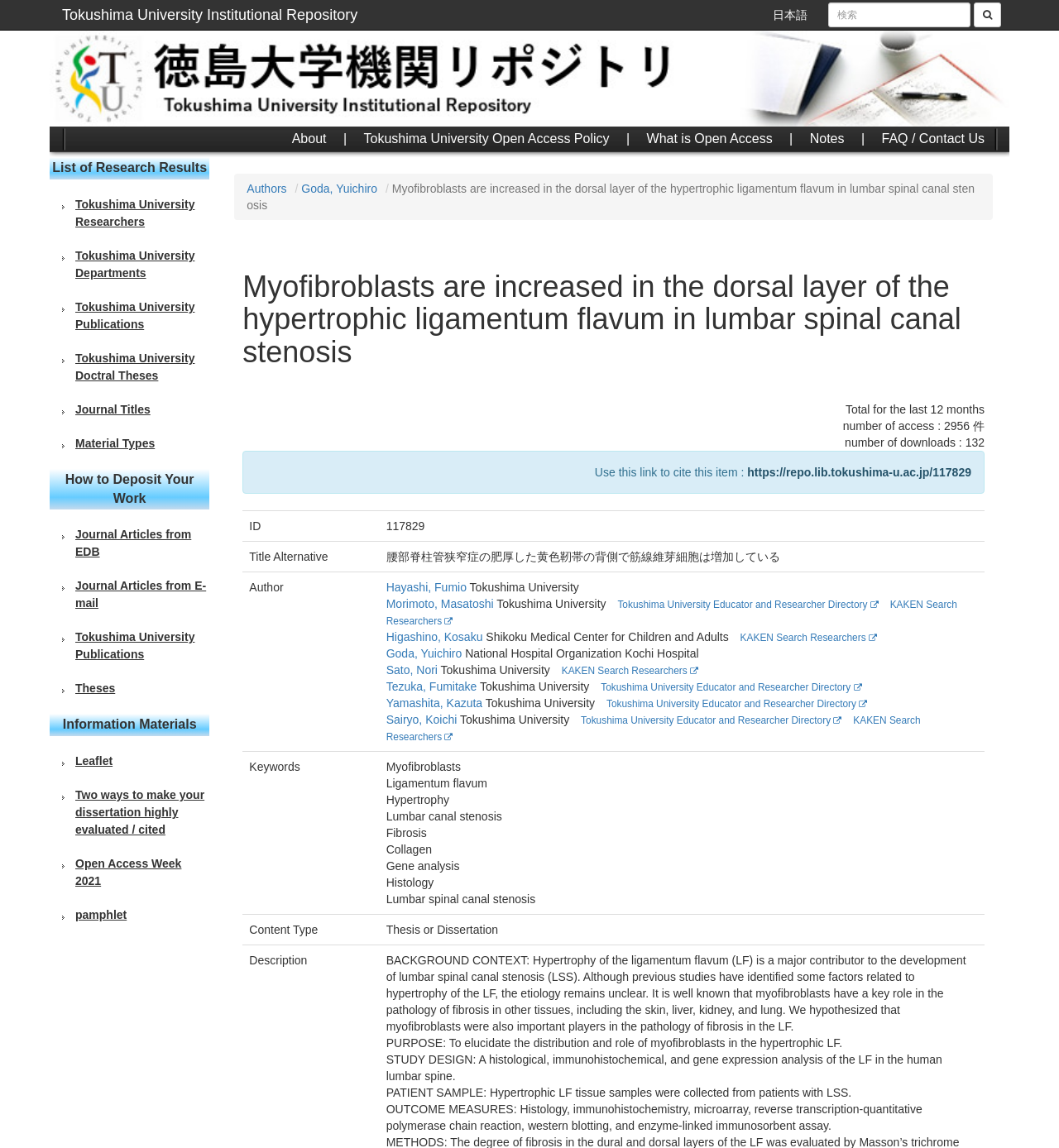Identify the main heading of the webpage and provide its text content.

Myofibroblasts are increased in the dorsal layer of the hypertrophic ligamentum flavum in lumbar spinal canal stenosis